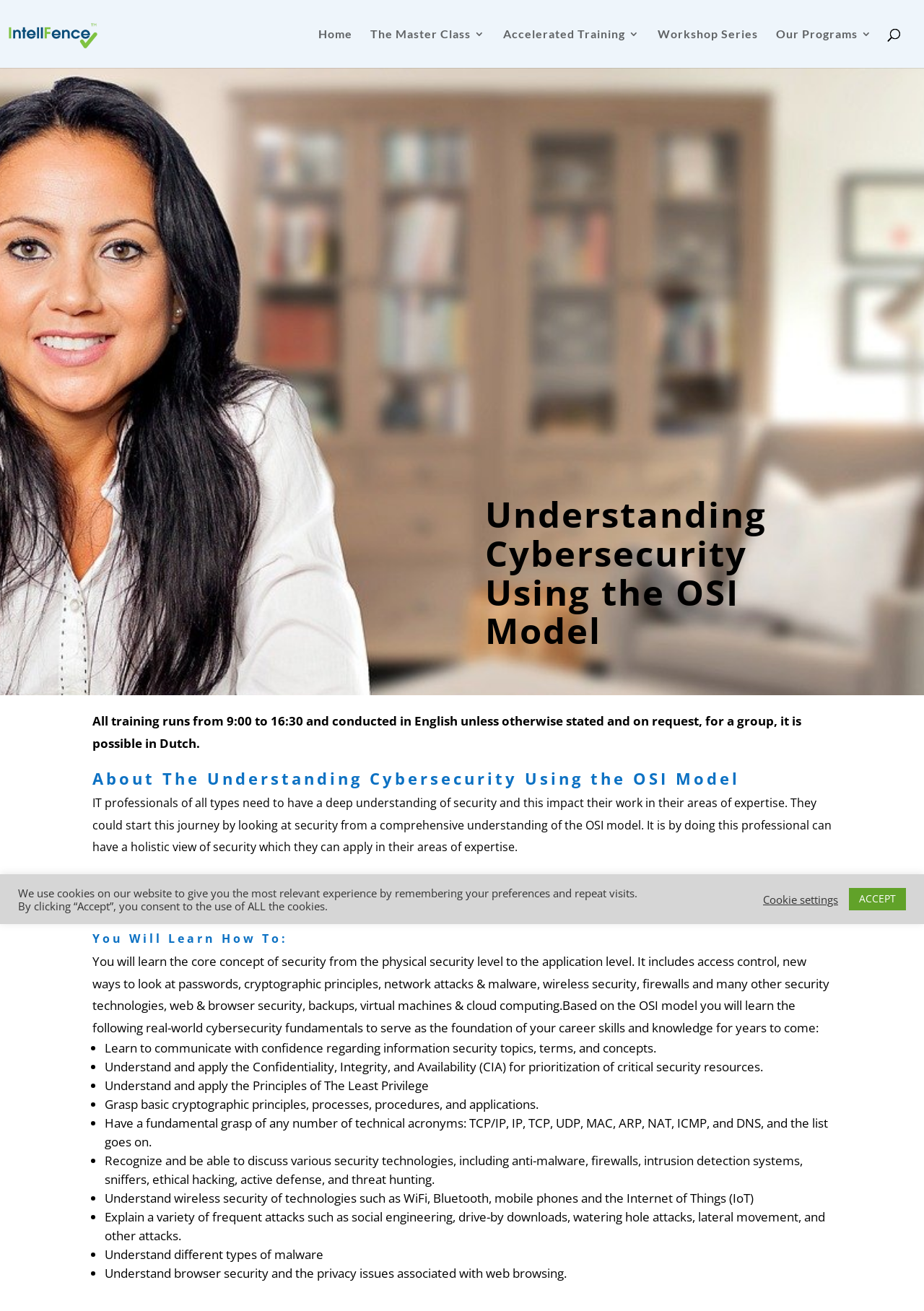Respond with a single word or phrase:
What is the focus of the course?

Cybersecurity